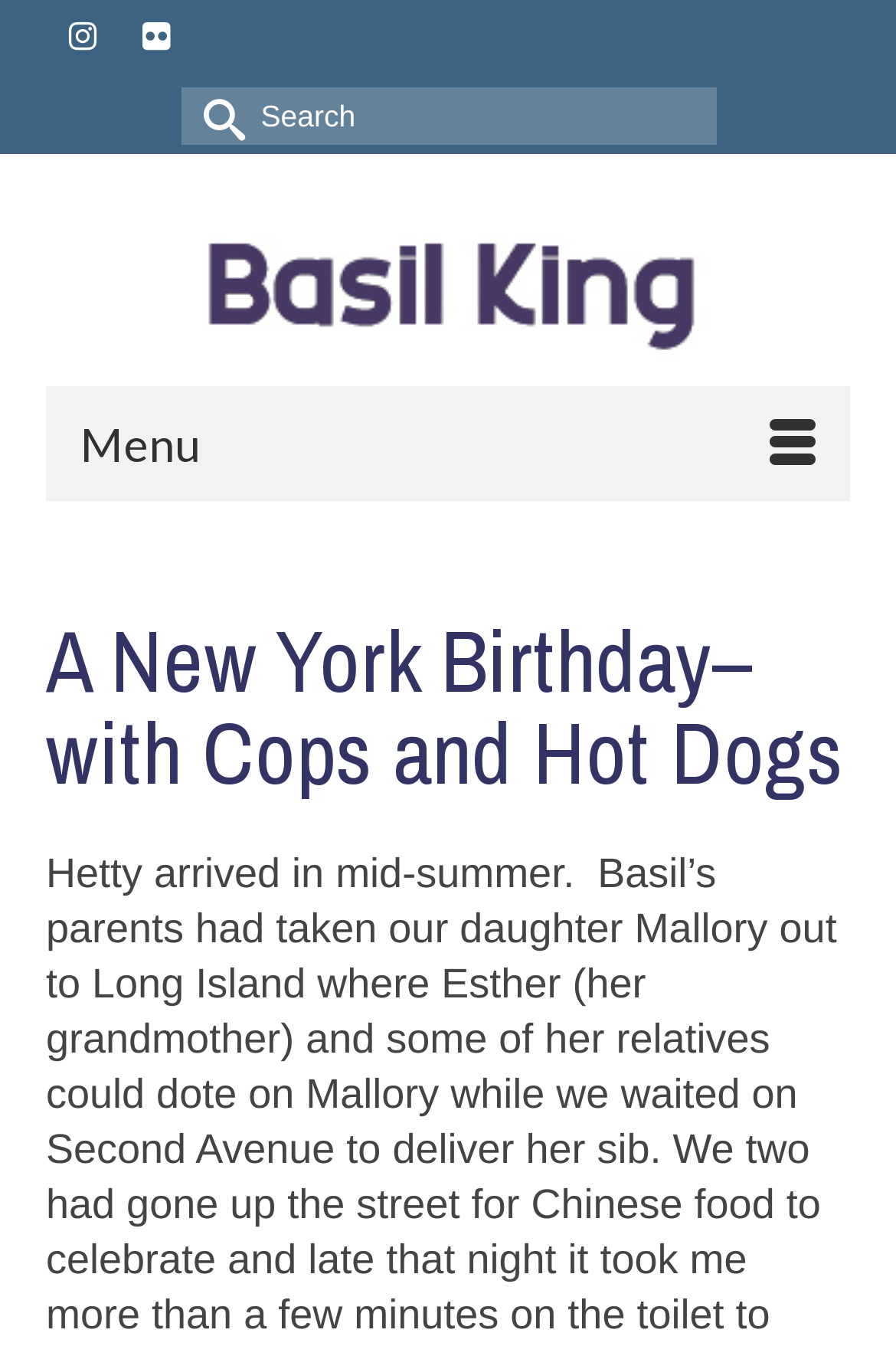Is there a search function on the page?
Answer the question using a single word or phrase, according to the image.

Yes